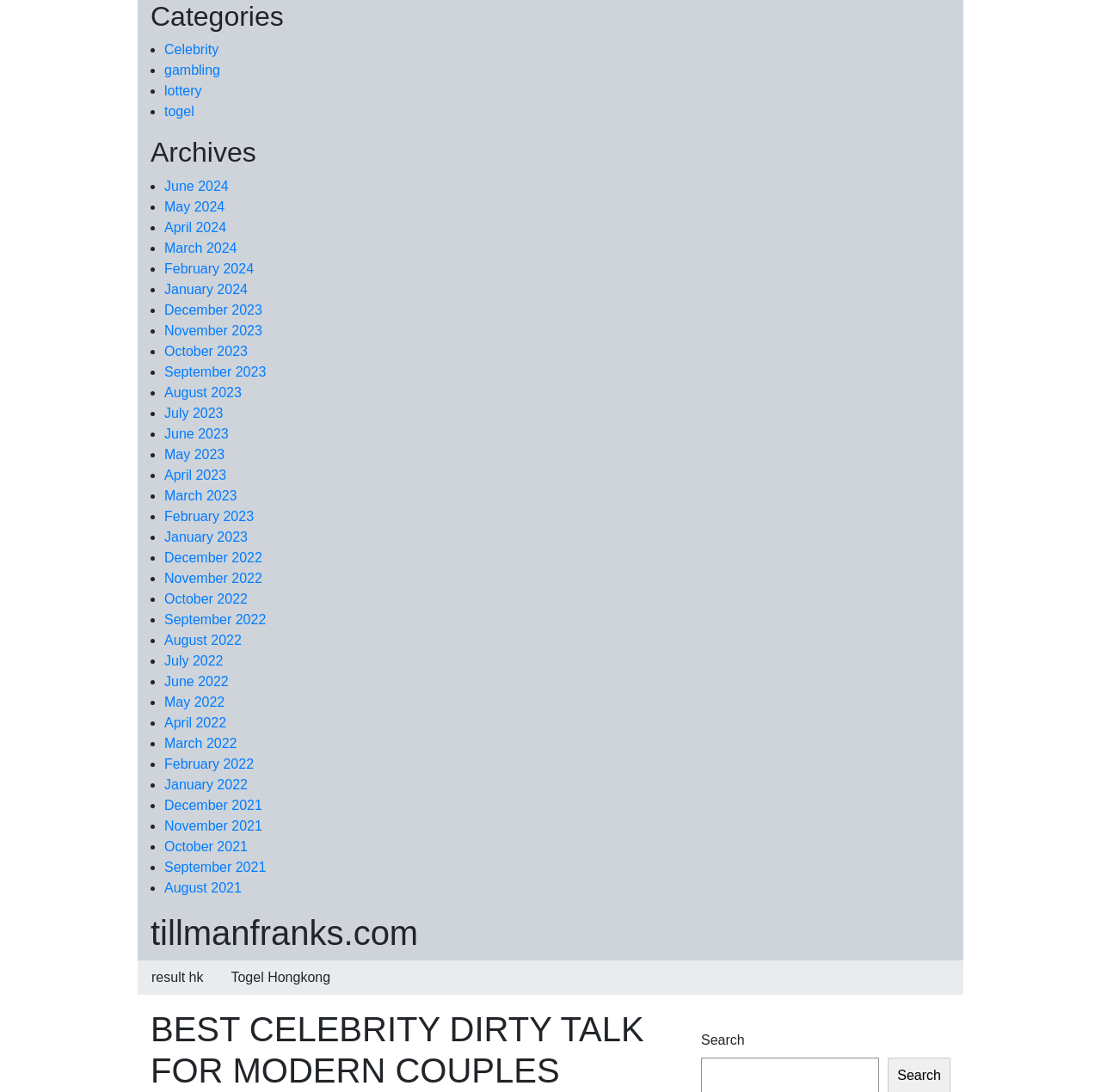Identify the coordinates of the bounding box for the element that must be clicked to accomplish the instruction: "Check out the 'lottery' link".

[0.149, 0.077, 0.183, 0.09]